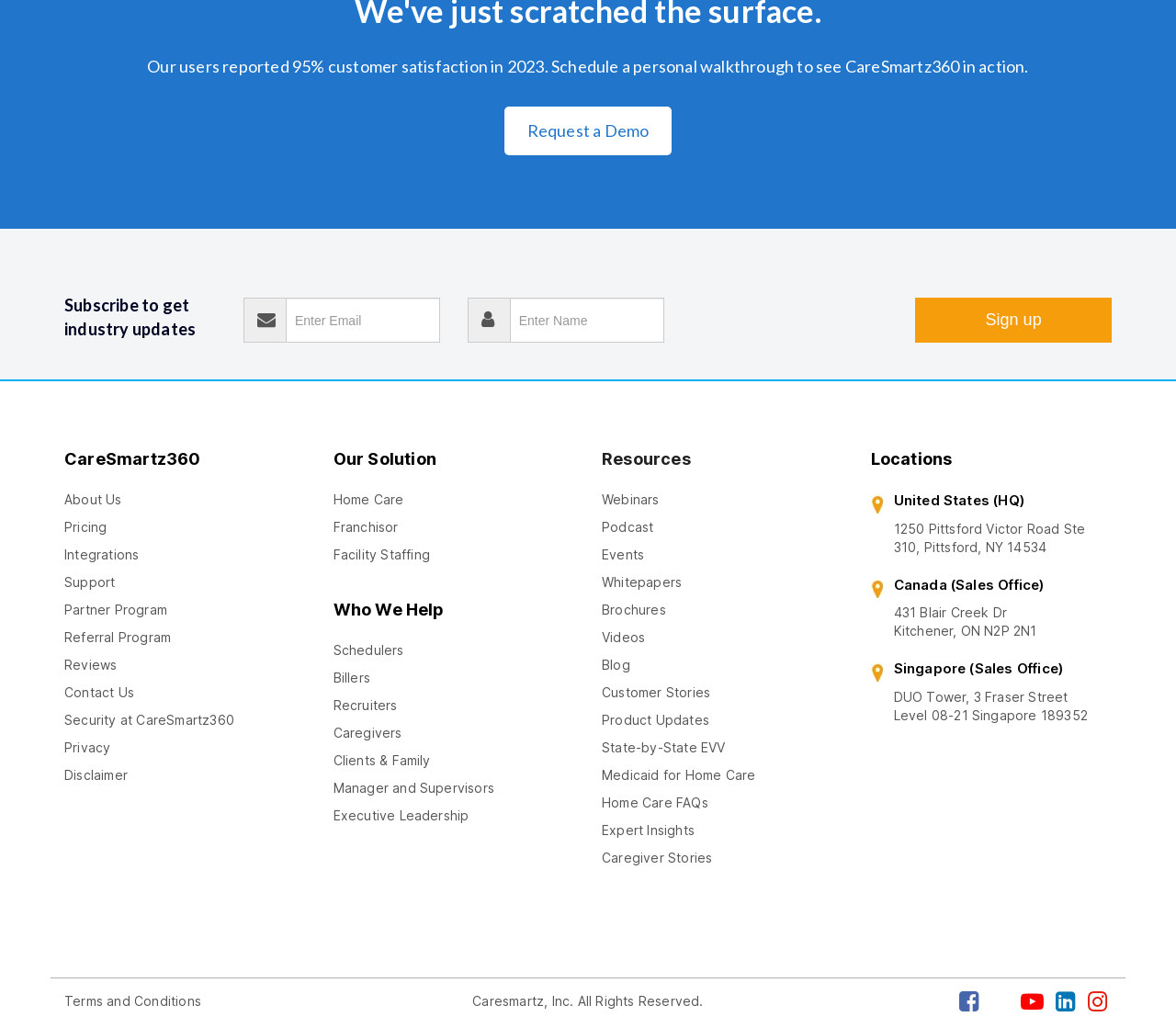What is the name of the solution provided by CareSmartz?
Examine the screenshot and reply with a single word or phrase.

CareSmartz360